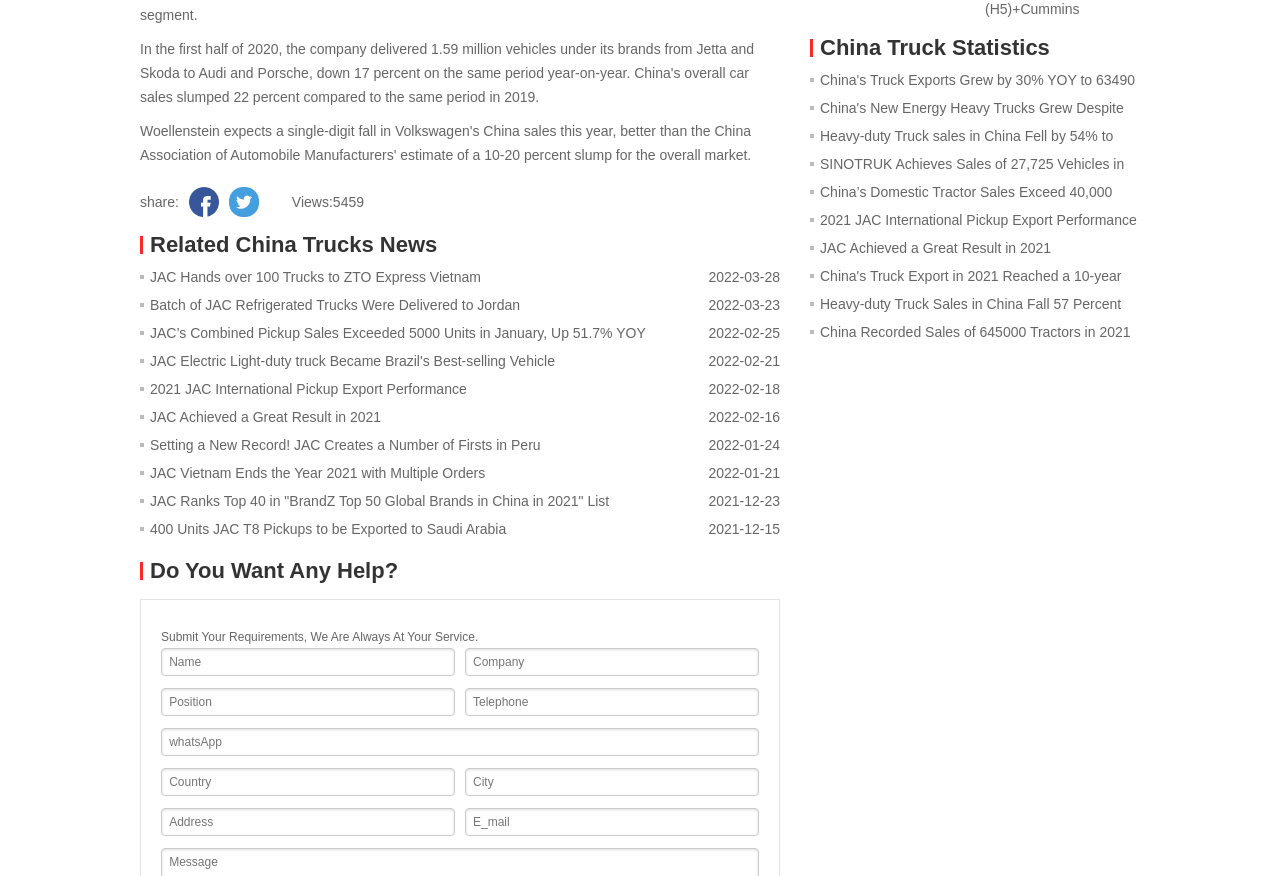What is the purpose of the form at the bottom of the webpage?
Using the image provided, answer with just one word or phrase.

To submit requirements